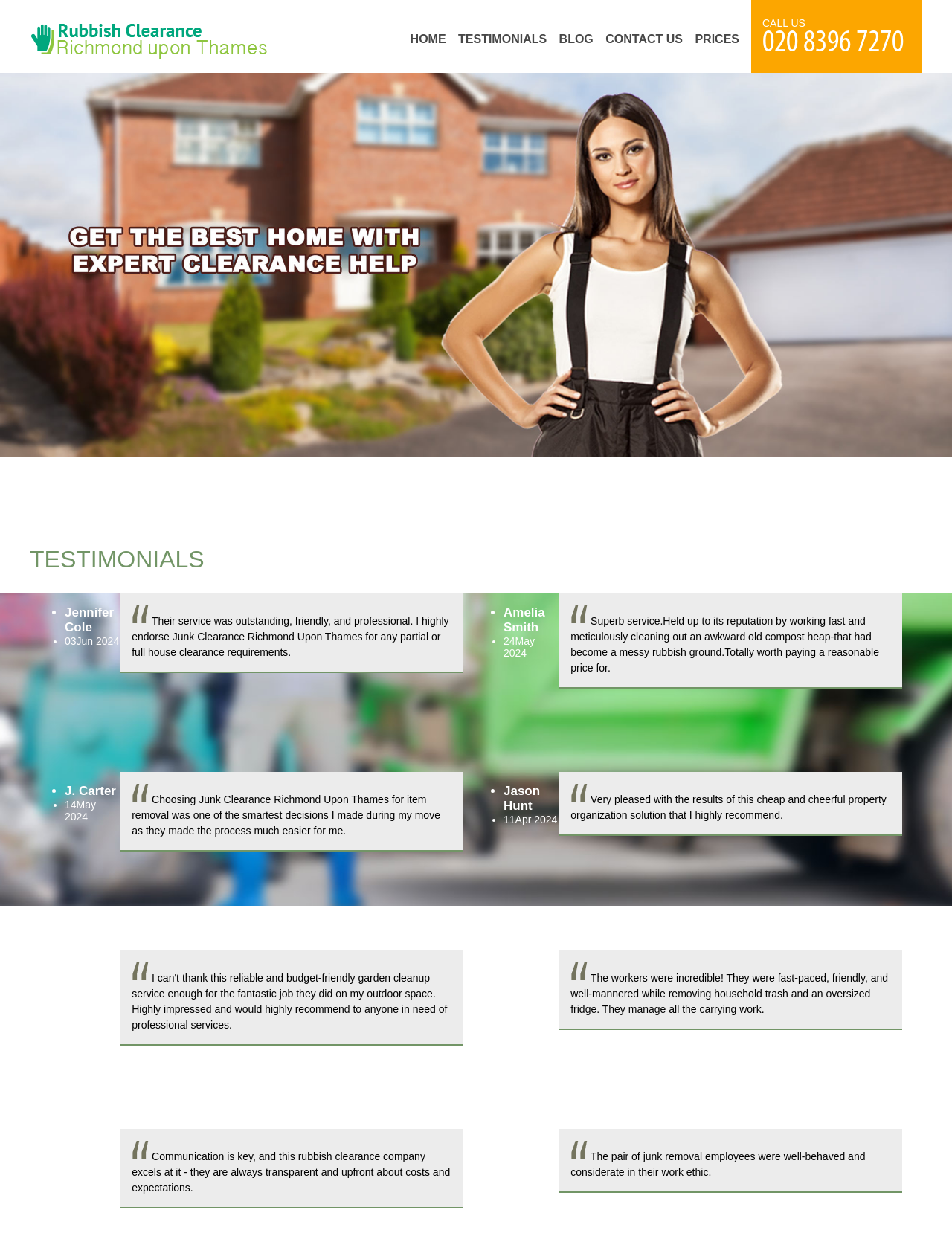Can you give a detailed response to the following question using the information from the image? What is the date of the latest testimonial?

The latest testimonial is from Jennifer Cole, dated 03 Jun 2024, as indicated by the date mentioned in the testimonial section.